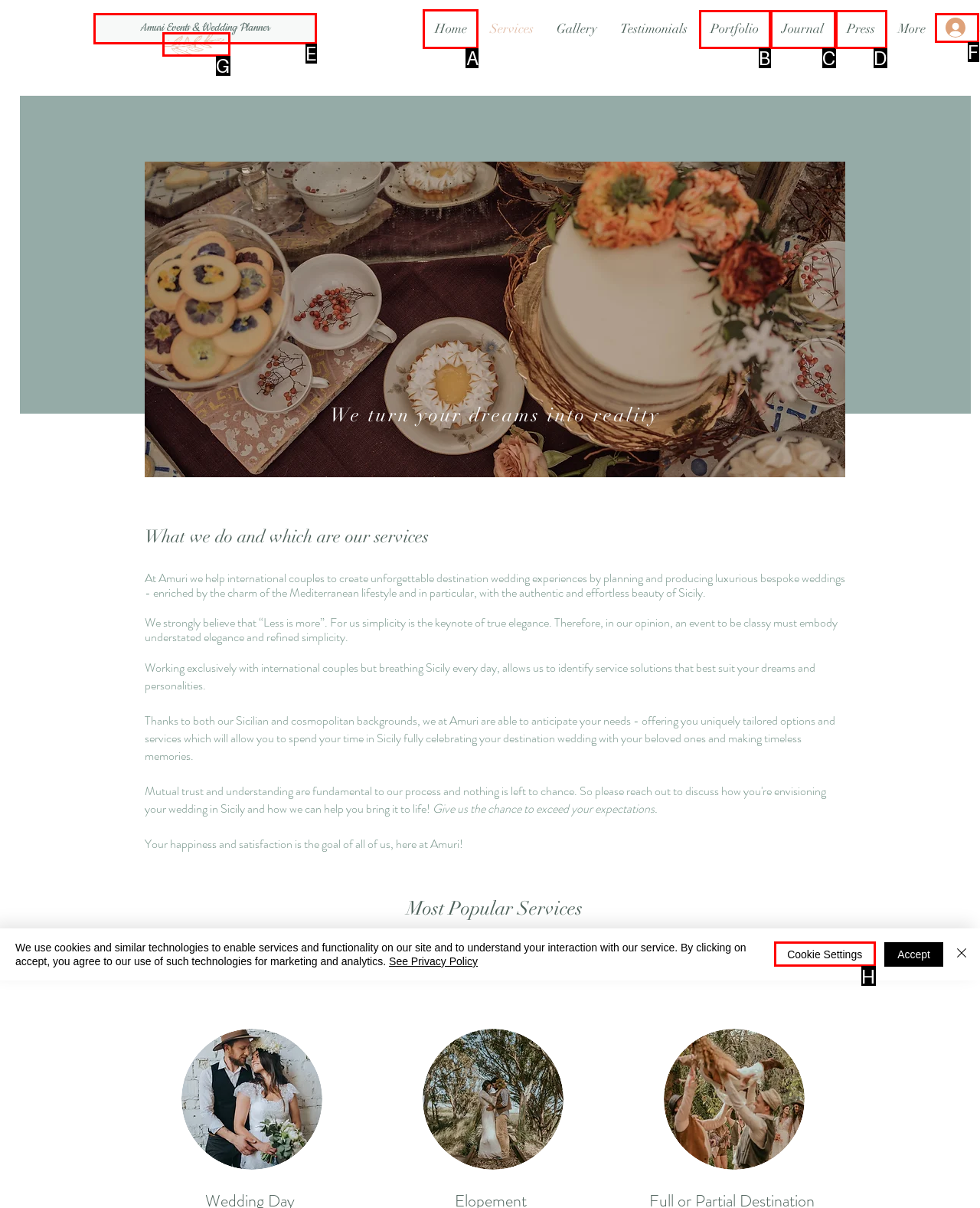Specify the letter of the UI element that should be clicked to achieve the following: Click on the 'Home' link
Provide the corresponding letter from the choices given.

A